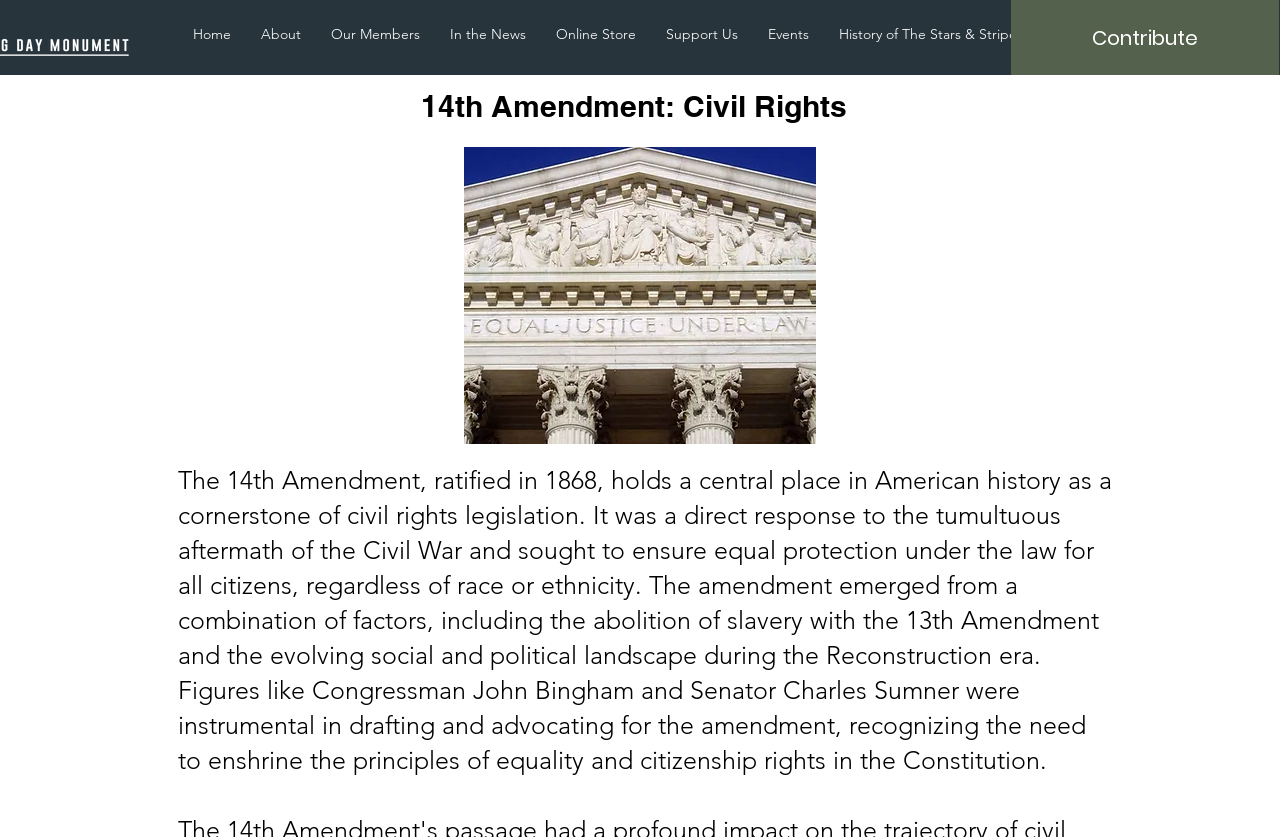Based on the image, provide a detailed and complete answer to the question: 
What is the image on the webpage about?

The image on the webpage is related to the 14th Amendment, which is the main topic of the webpage. The image is likely a representation or illustration of the amendment, providing a visual aid to complement the textual information.